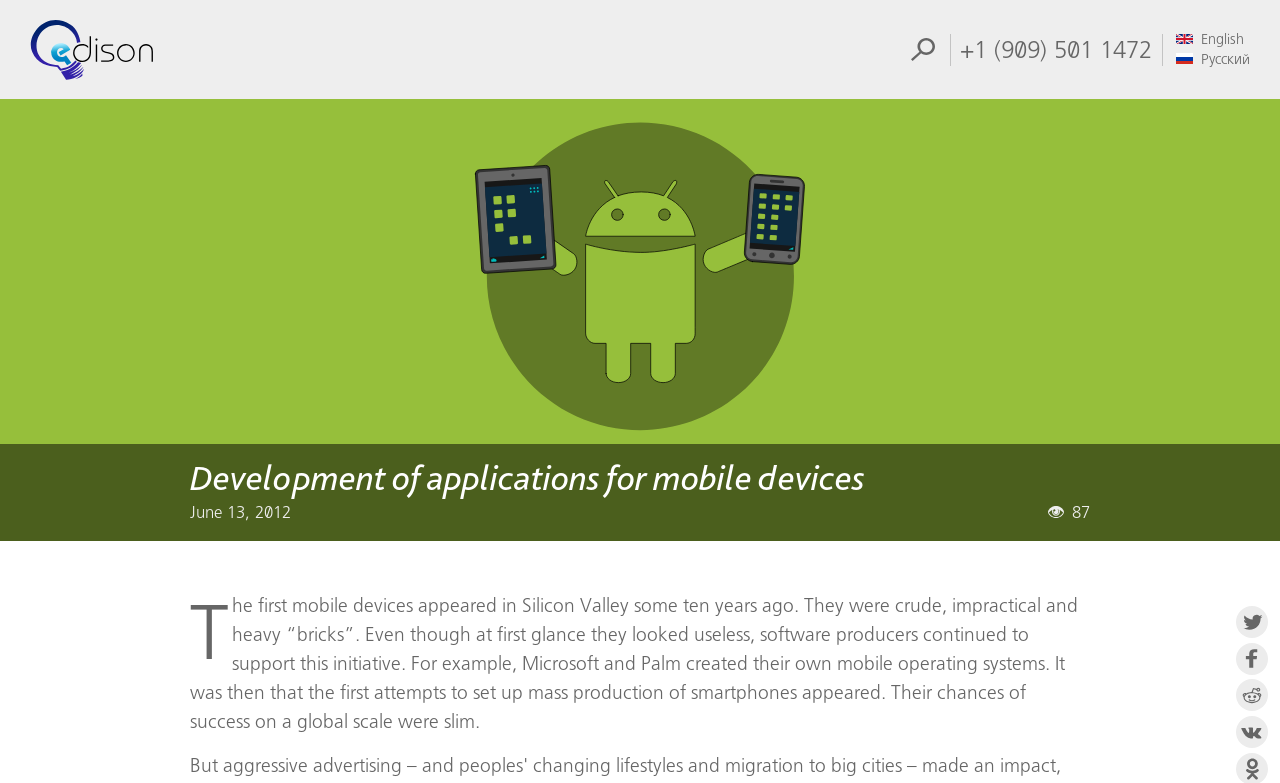Using the description: "alt="Share to Facebook"", identify the bounding box of the corresponding UI element in the screenshot.

[0.962, 0.821, 0.991, 0.862]